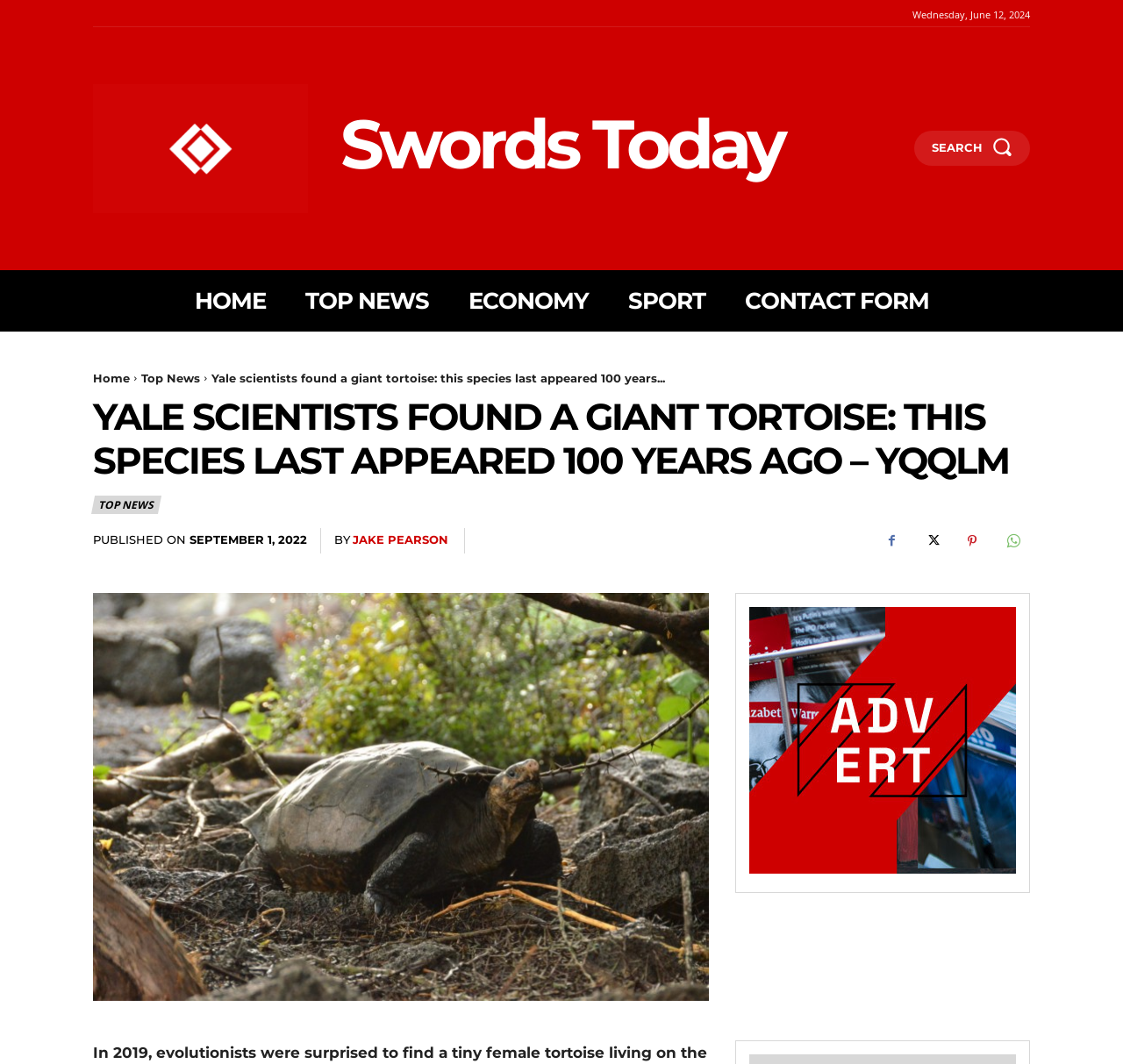What is the date of the article?
Refer to the image and provide a detailed answer to the question.

I found the date of the article by looking at the 'PUBLISHED ON' section, which is located below the main heading. The date is specified as 'SEPTEMBER 1, 2022'.